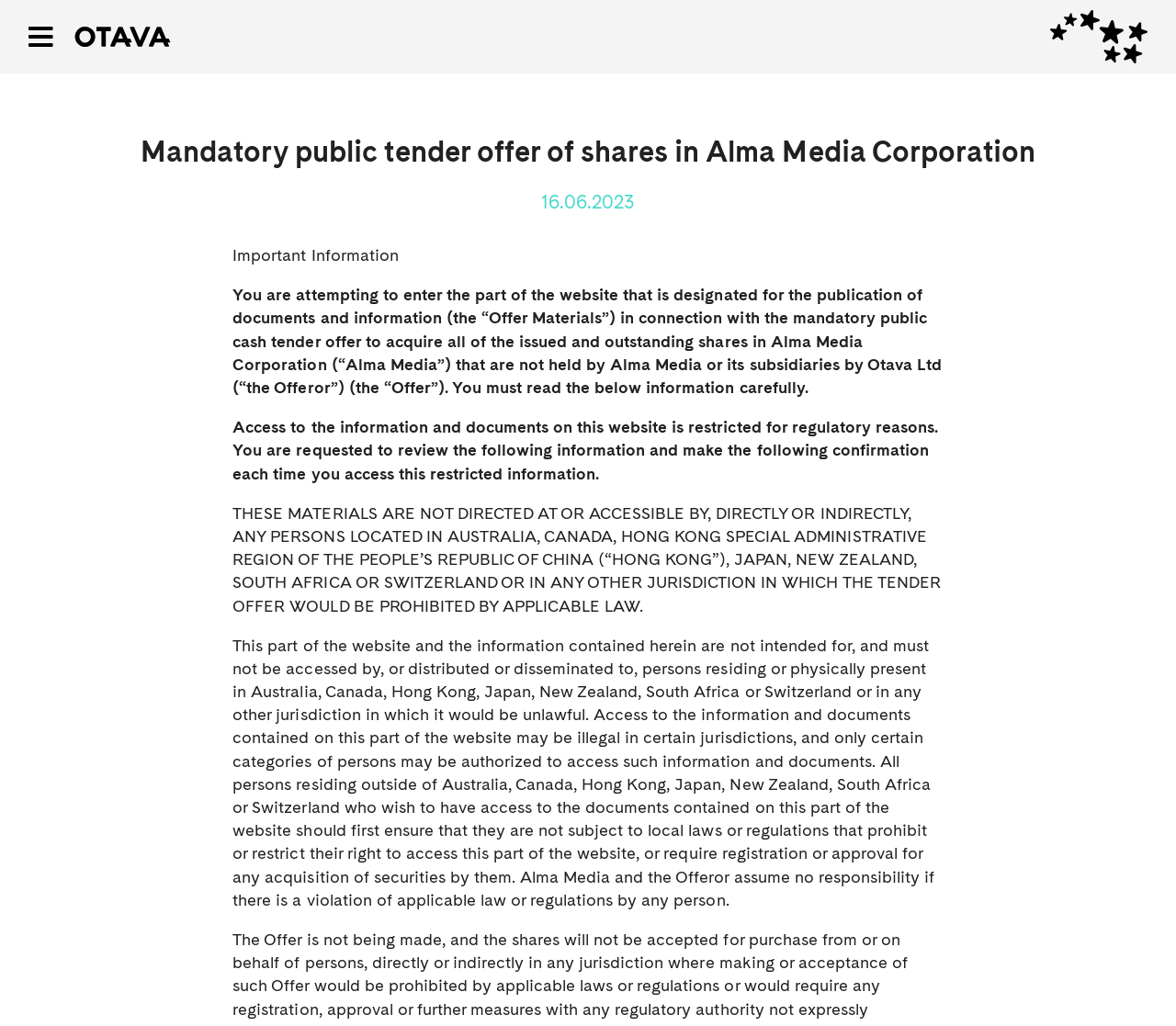Provide your answer in a single word or phrase: 
What is the type of the image on the webpage?

Unknown